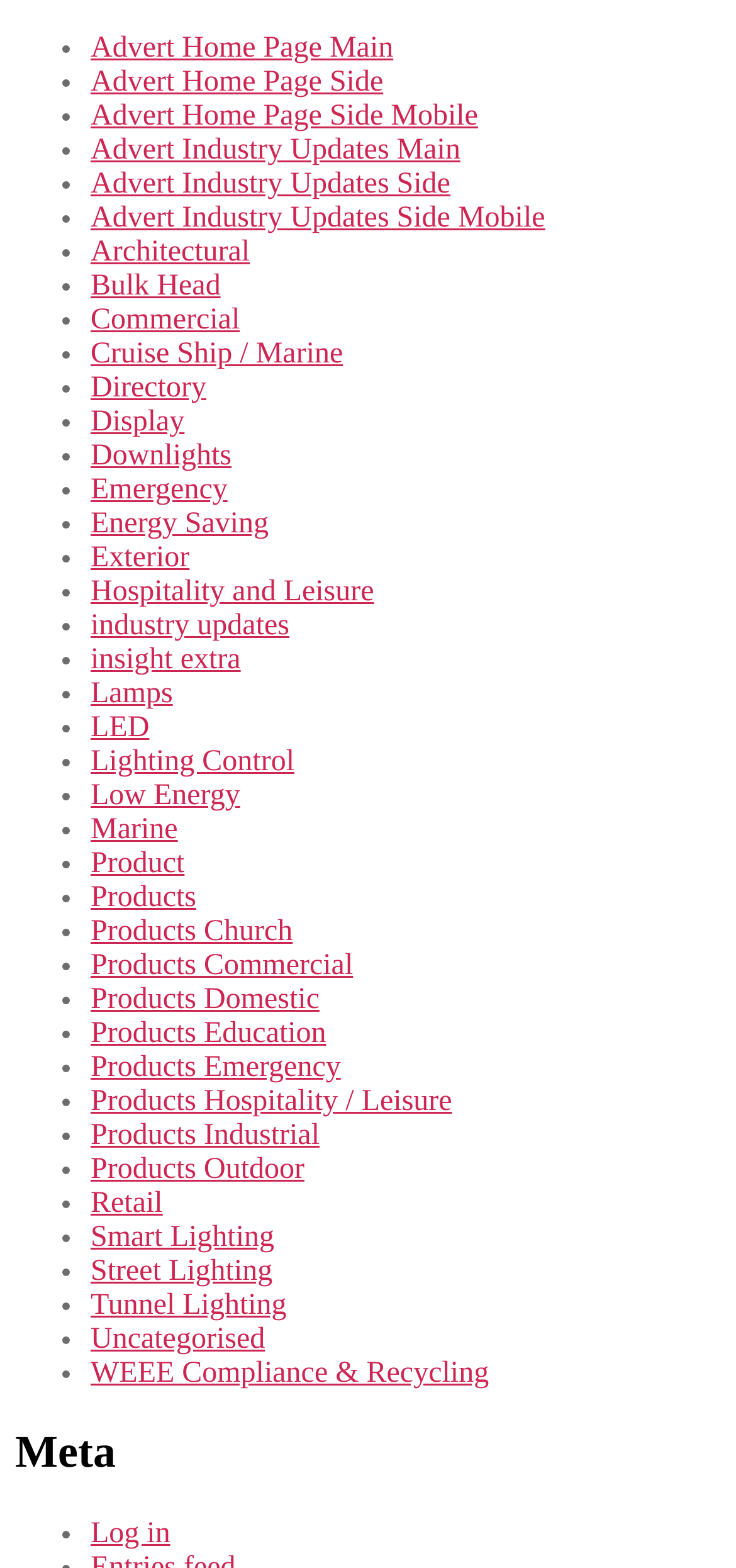Could you provide the bounding box coordinates for the portion of the screen to click to complete this instruction: "Learn about Energy Saving"?

[0.123, 0.324, 0.365, 0.345]